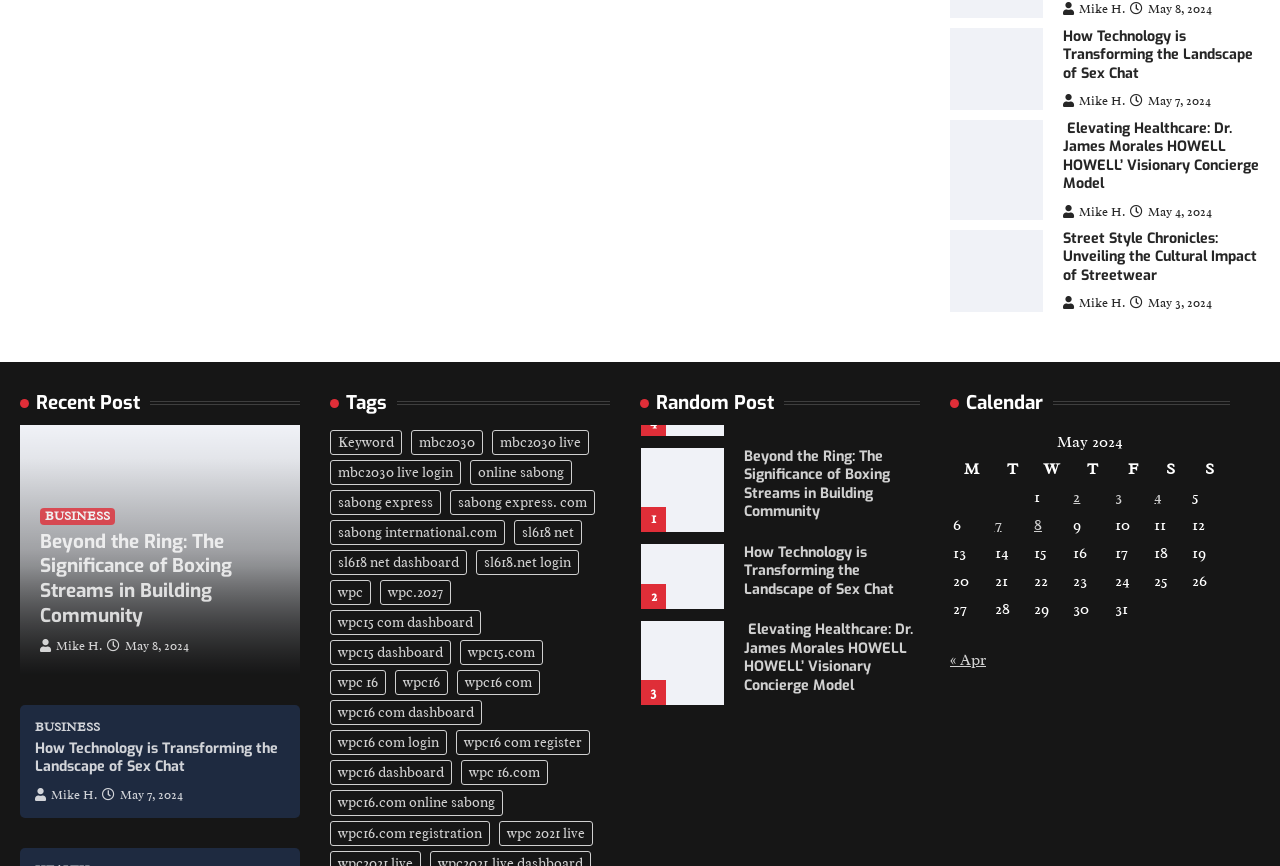Based on the element description: "wpc", identify the UI element and provide its bounding box coordinates. Use four float numbers between 0 and 1, [left, top, right, bottom].

[0.258, 0.67, 0.29, 0.699]